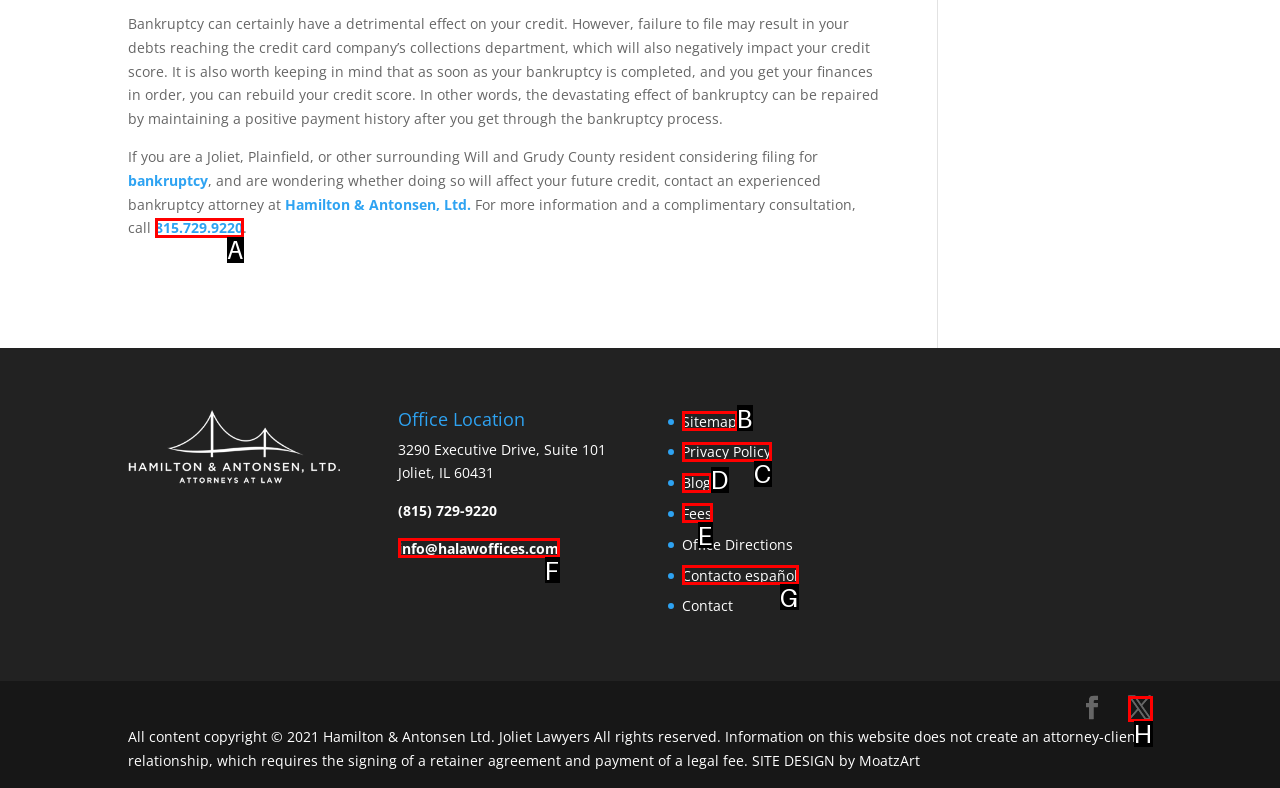Select the HTML element that best fits the description: X
Respond with the letter of the correct option from the choices given.

H